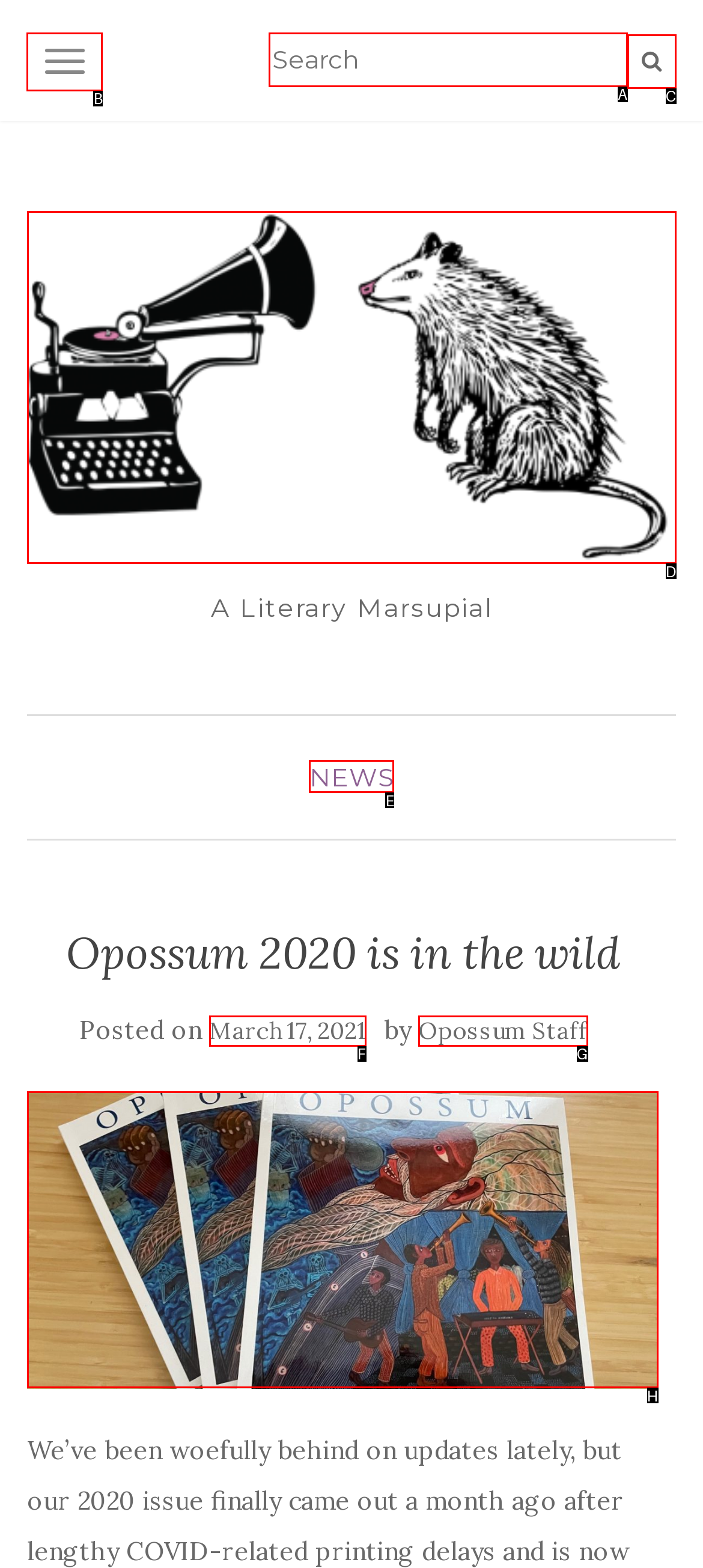Find the appropriate UI element to complete the task: toggle navigation. Indicate your choice by providing the letter of the element.

B